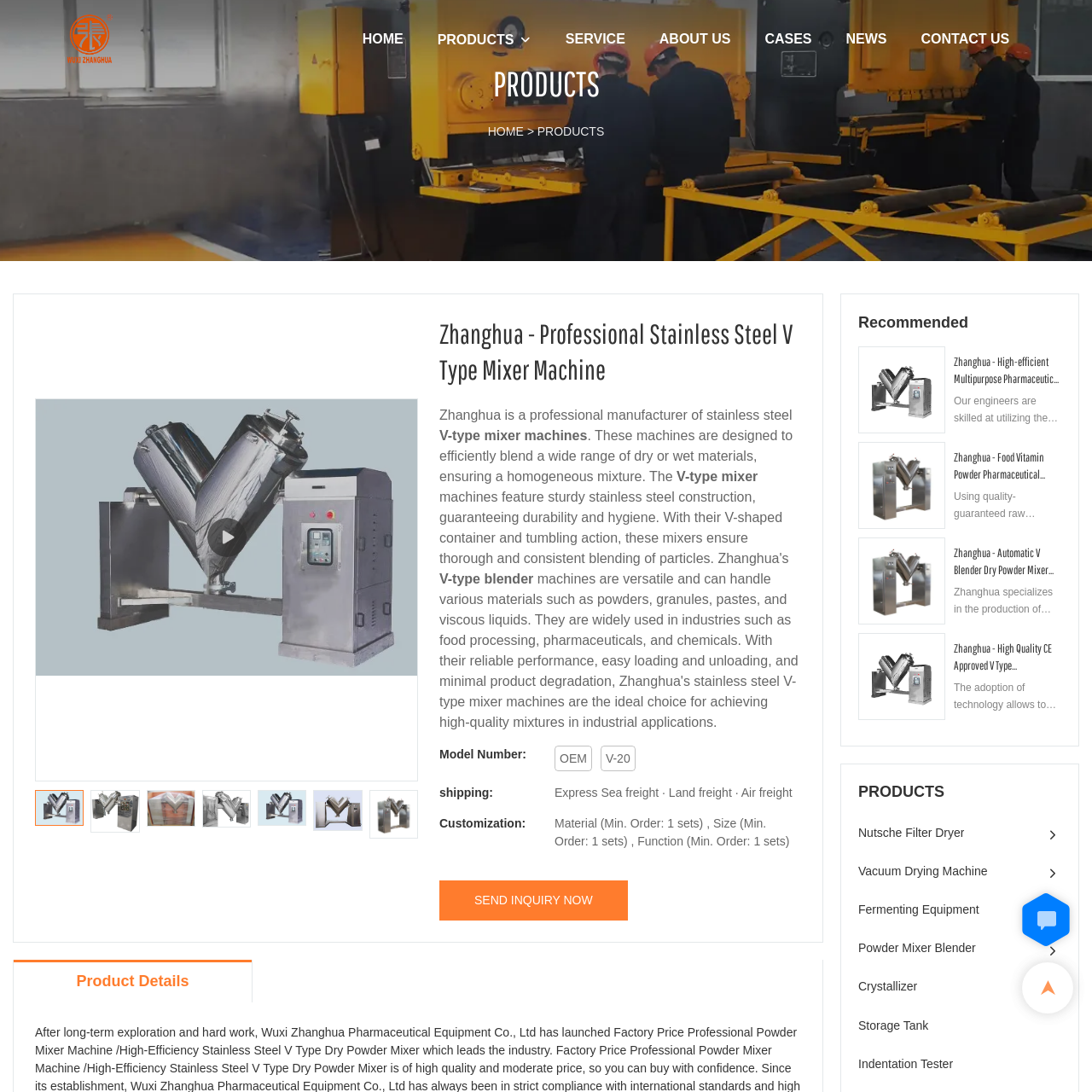Pay attention to the image highlighted by the red border, What industries can use this machine? Please give a one-word or short phrase answer.

Pharmaceuticals, food processing, and chemicals